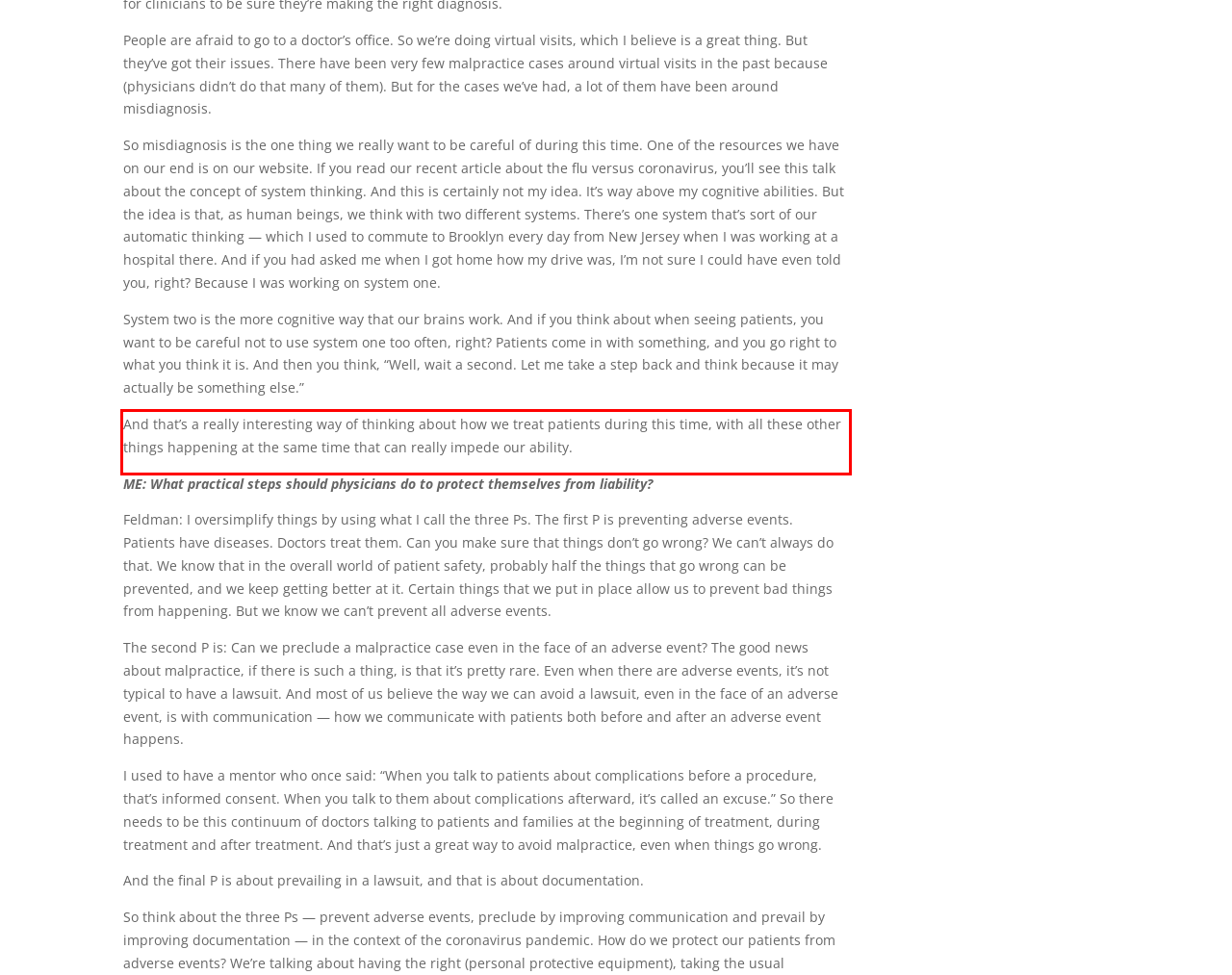Please look at the webpage screenshot and extract the text enclosed by the red bounding box.

And that’s a really interesting way of thinking about how we treat patients during this time, with all these other things happening at the same time that can really impede our ability.